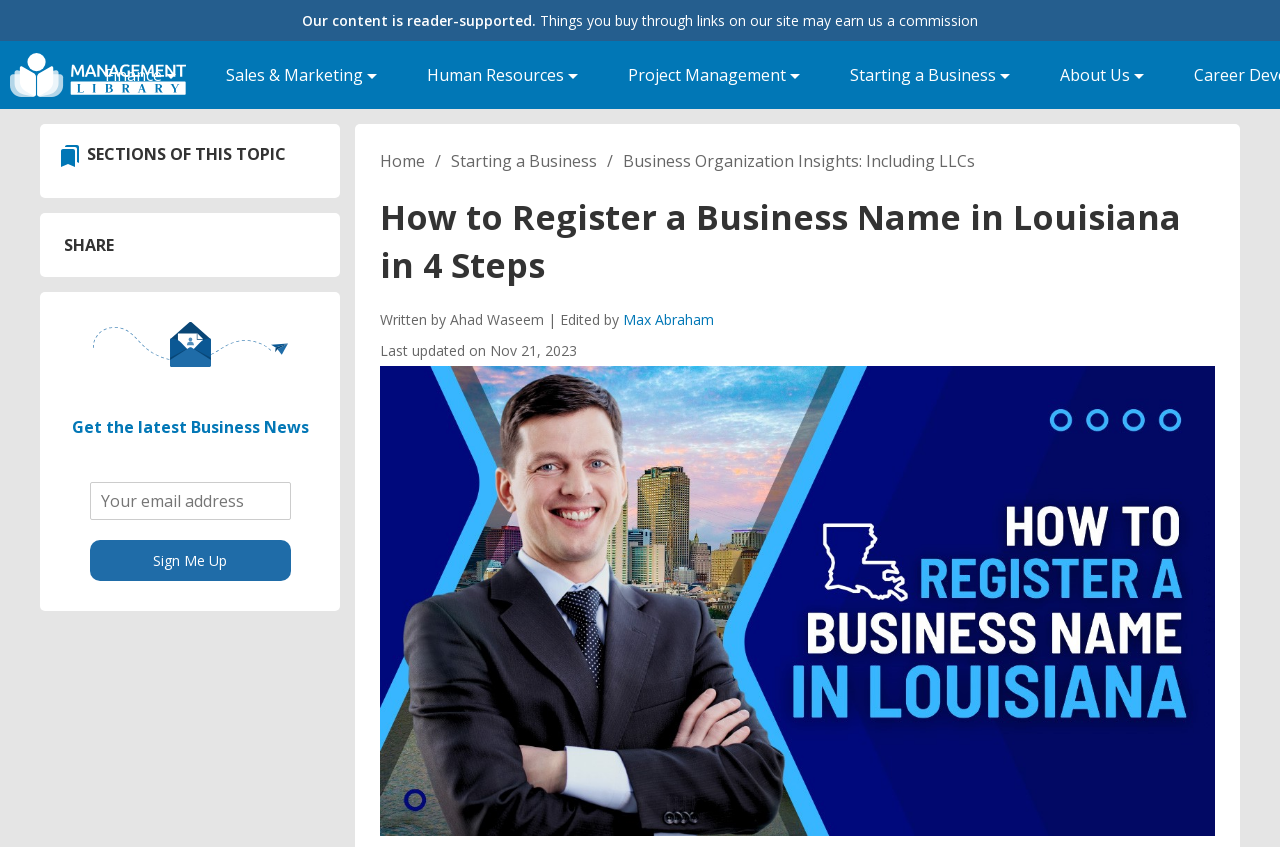When was the article last updated?
Ensure your answer is thorough and detailed.

I found the last updated date by looking at the text below the author information, which states 'Last updated on Nov 21, 2023'.